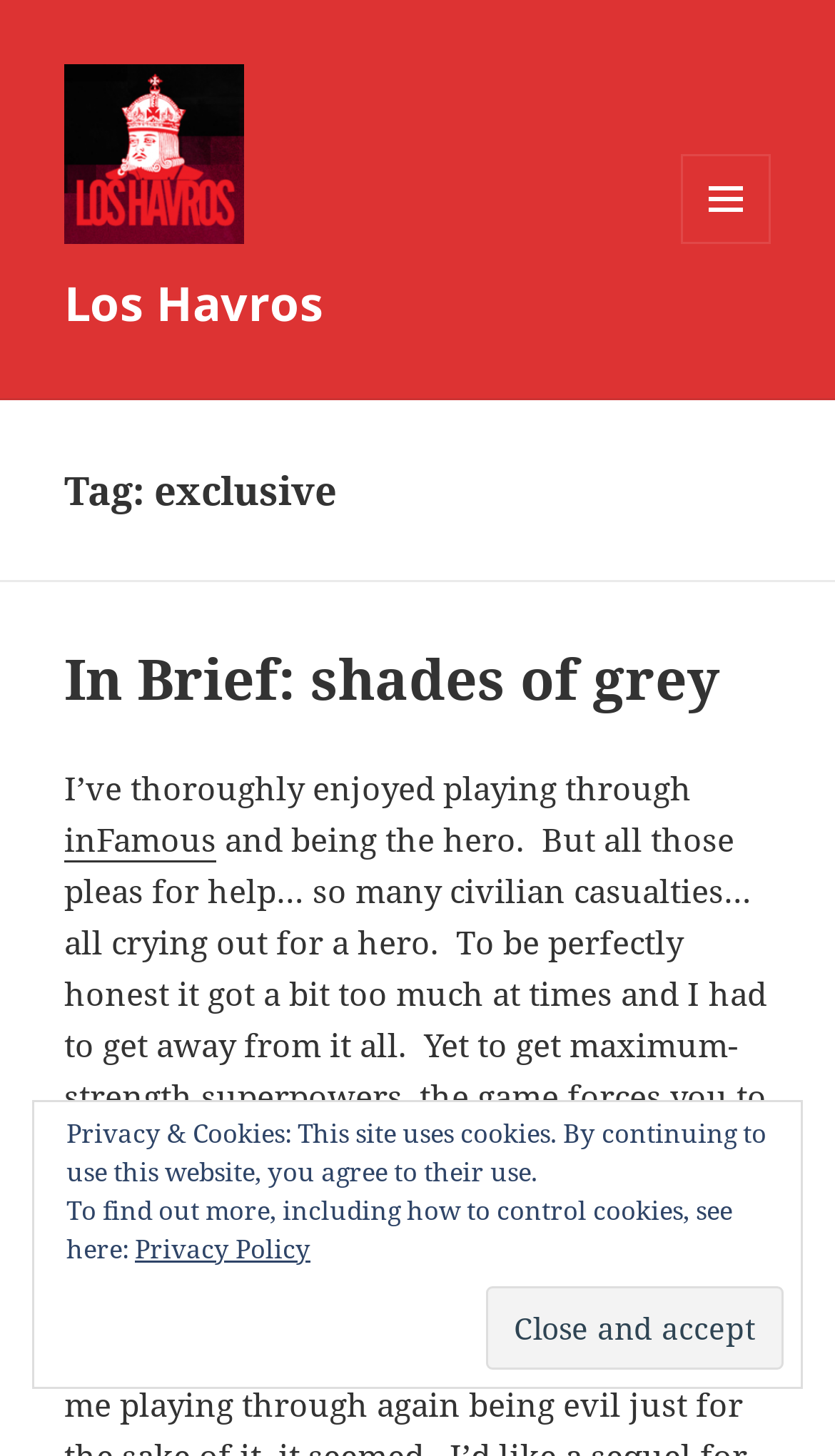What is the theme of the article?
Look at the image and respond with a single word or a short phrase.

shades of grey